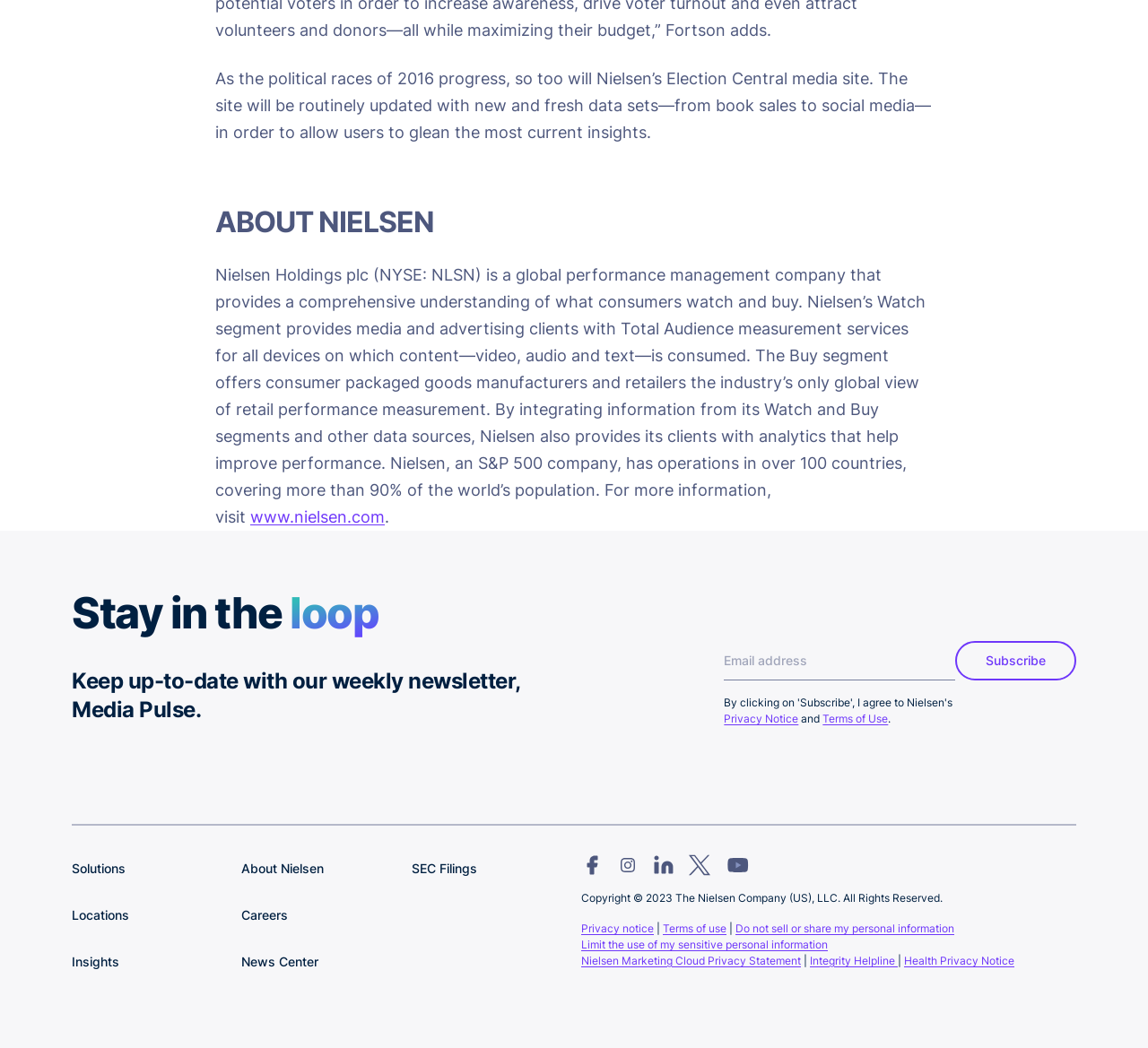Could you determine the bounding box coordinates of the clickable element to complete the instruction: "Follow Nielsen on Facebook"? Provide the coordinates as four float numbers between 0 and 1, i.e., [left, top, right, bottom].

[0.506, 0.815, 0.525, 0.836]